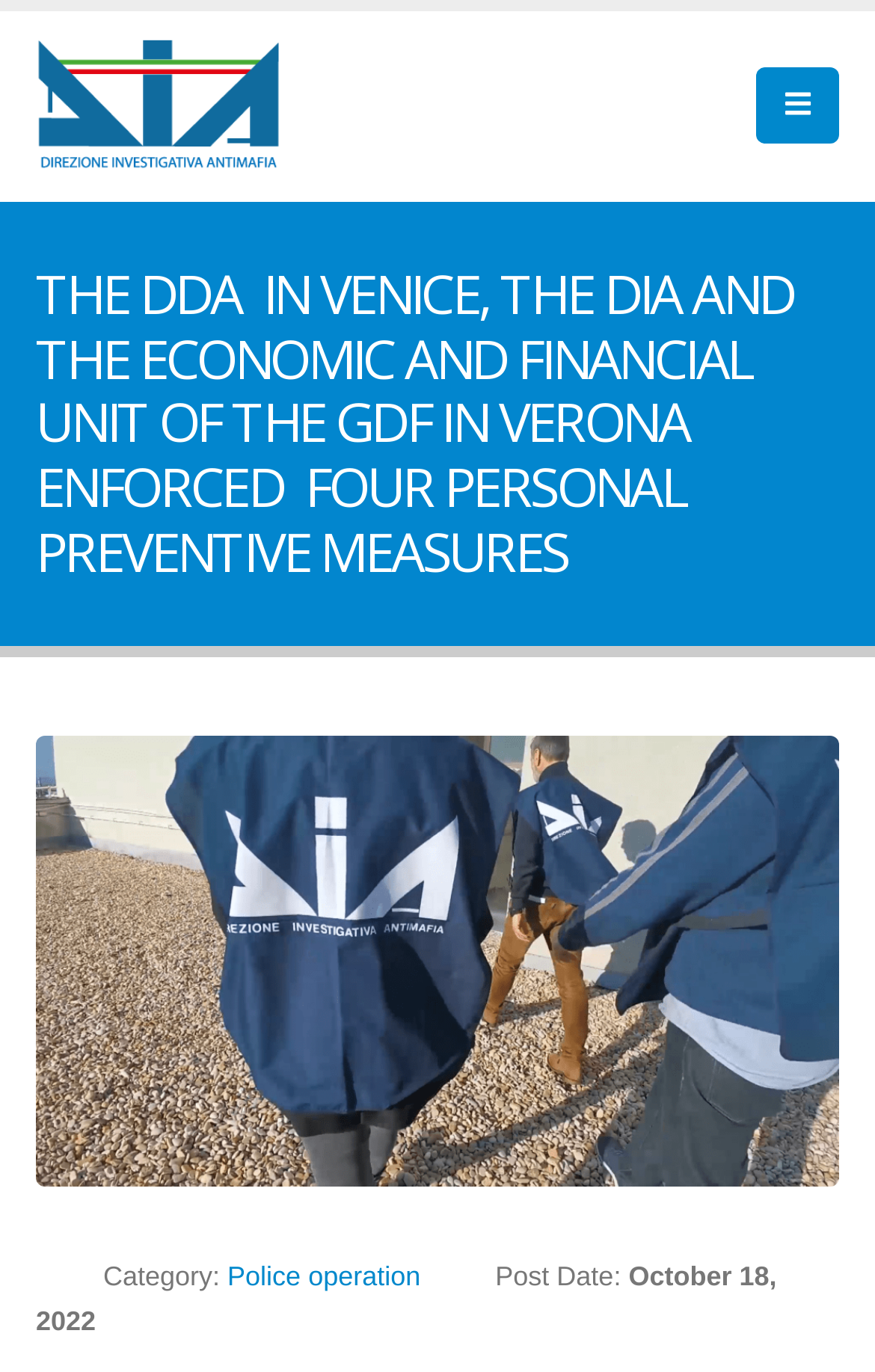What is the category of the post?
Look at the image and construct a detailed response to the question.

The category of the post can be found in the metadata section of the webpage, which lists 'Category:' followed by a link to 'Police operation'. This indicates that the post is related to a police operation.